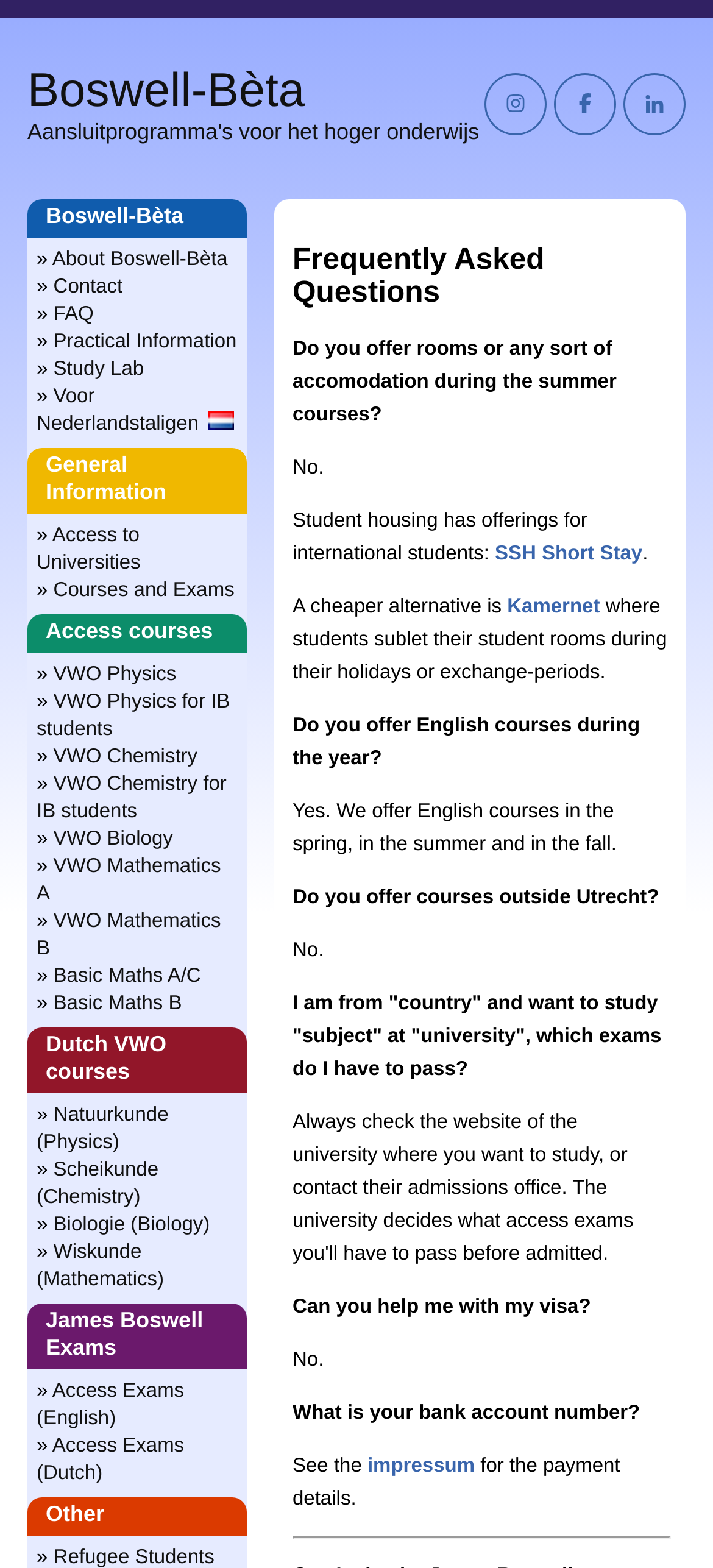Please specify the bounding box coordinates of the clickable section necessary to execute the following command: "Click on the 'SSH Short Stay' link".

[0.694, 0.347, 0.901, 0.361]